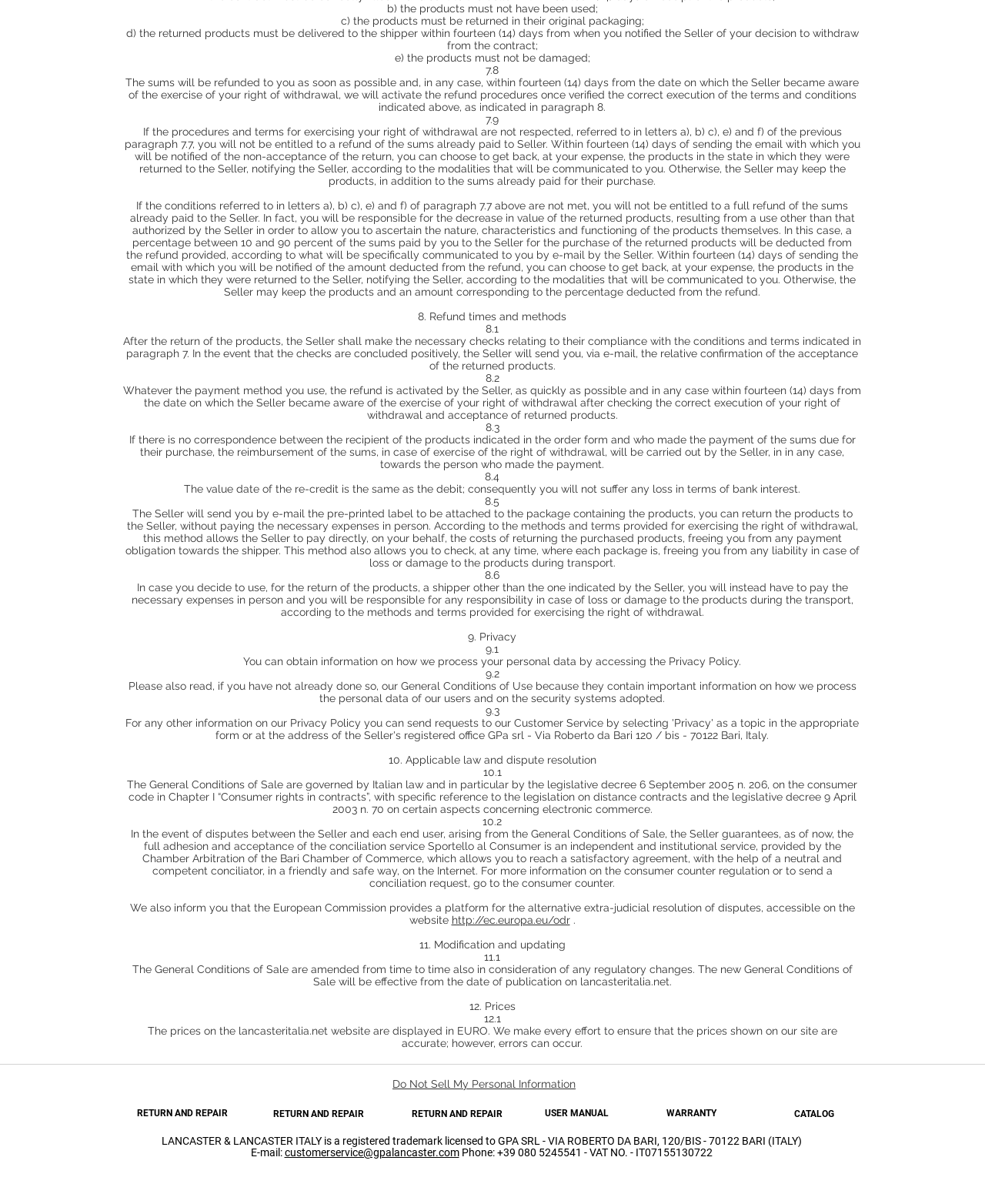Using details from the image, please answer the following question comprehensively:
How to resolve disputes with the Seller?

In case of disputes between the Seller and the user, the Seller guarantees the full adhesion and acceptance of the conciliation service Sportello al Consumer, which allows the user to reach a satisfactory agreement, with the help of a neutral and competent conciliator, in a friendly and safe way, on the Internet.